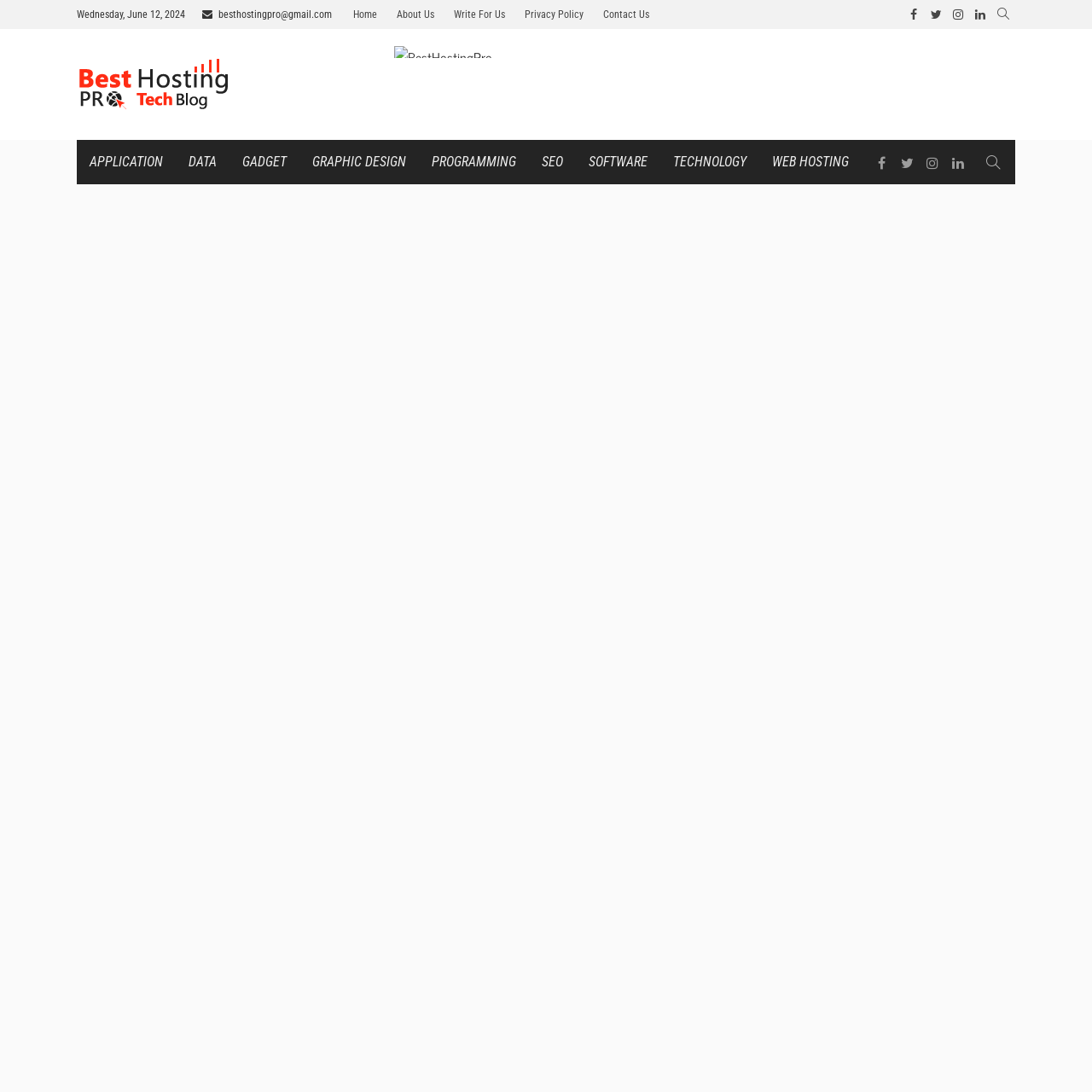Please identify the bounding box coordinates of the element I should click to complete this instruction: 'Search for something'. The coordinates should be given as four float numbers between 0 and 1, like this: [left, top, right, bottom].

None